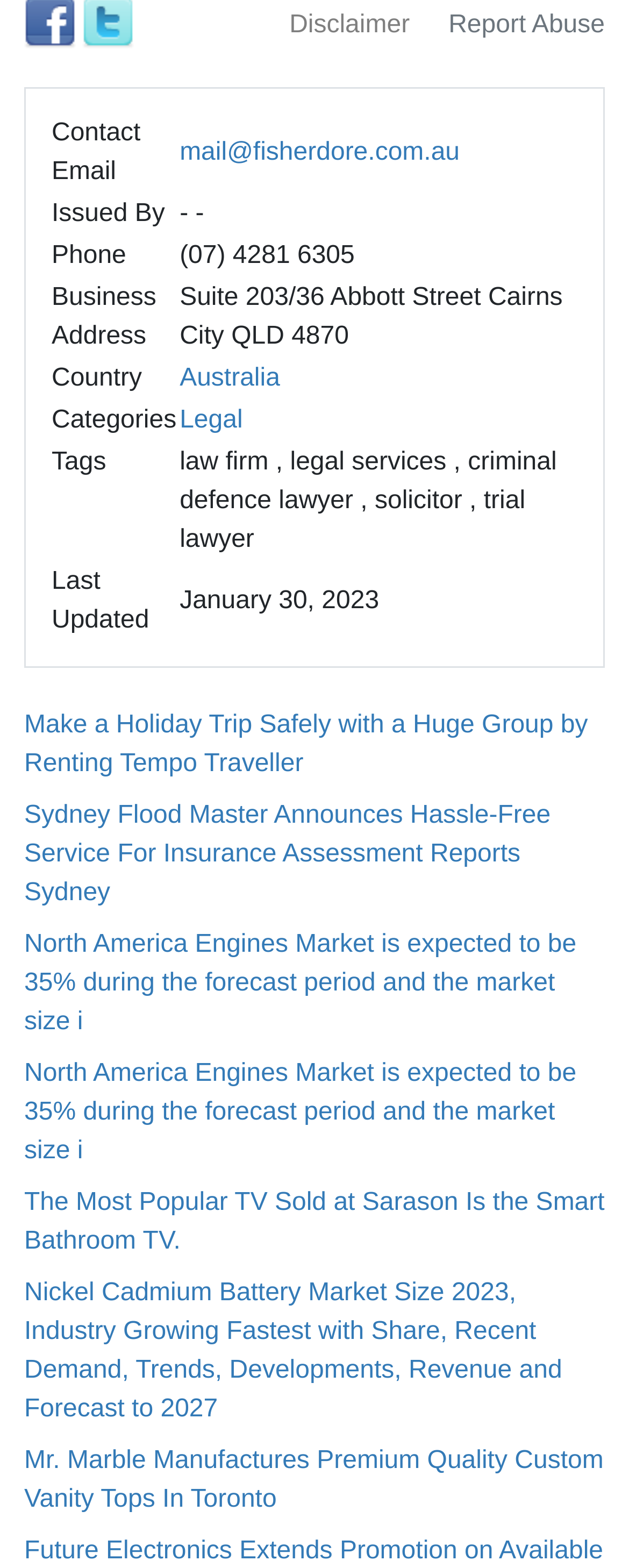Given the element description Disclaimer, identify the bounding box coordinates for the UI element on the webpage screenshot. The format should be (top-left x, top-left y, bottom-right x, bottom-right y), with values between 0 and 1.

[0.46, 0.007, 0.651, 0.025]